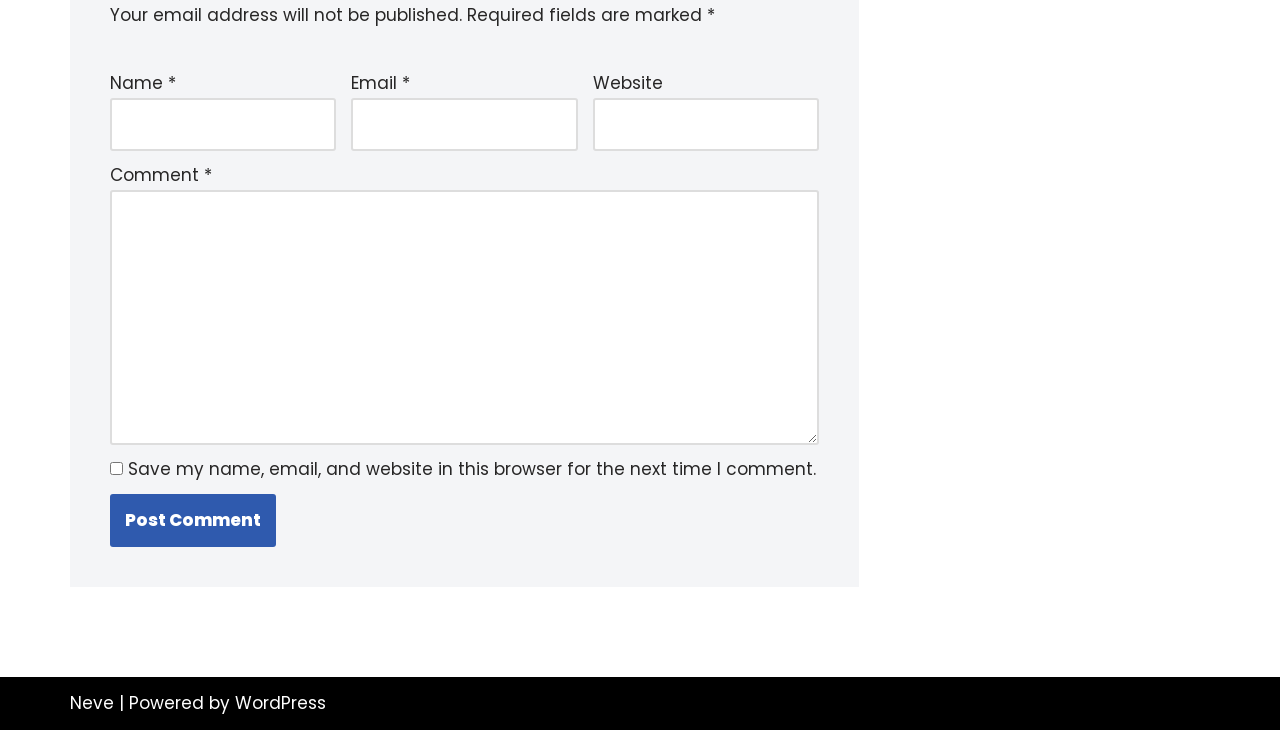What is required to post a comment?
Answer the question with as much detail as you can, using the image as a reference.

The webpage has three textboxes labeled 'Name', 'Email', and 'Comment', each marked with an asterisk indicating they are required fields. Therefore, a user must fill in these three fields to post a comment.